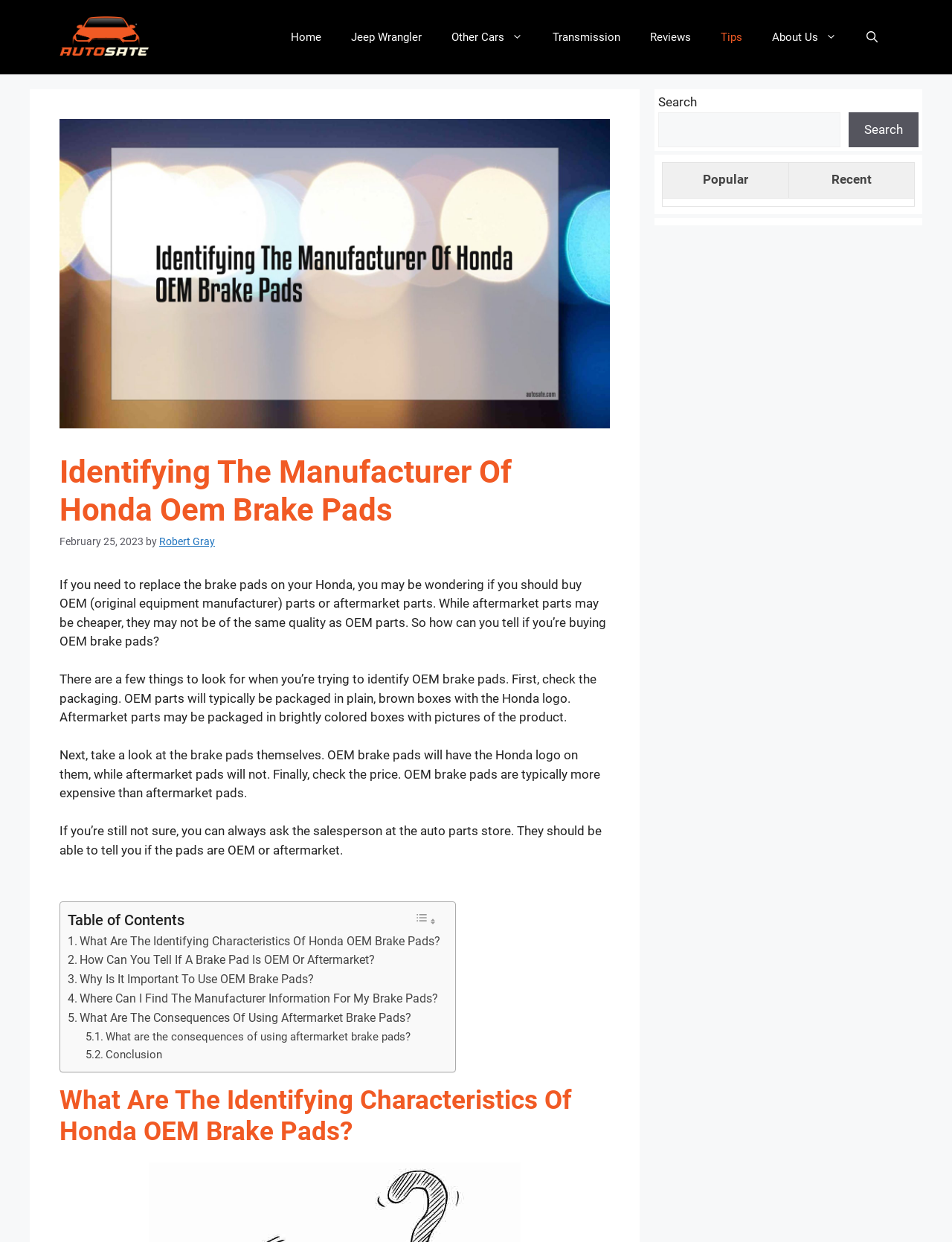Identify the bounding box coordinates for the element that needs to be clicked to fulfill this instruction: "View code on Github". Provide the coordinates in the format of four float numbers between 0 and 1: [left, top, right, bottom].

None